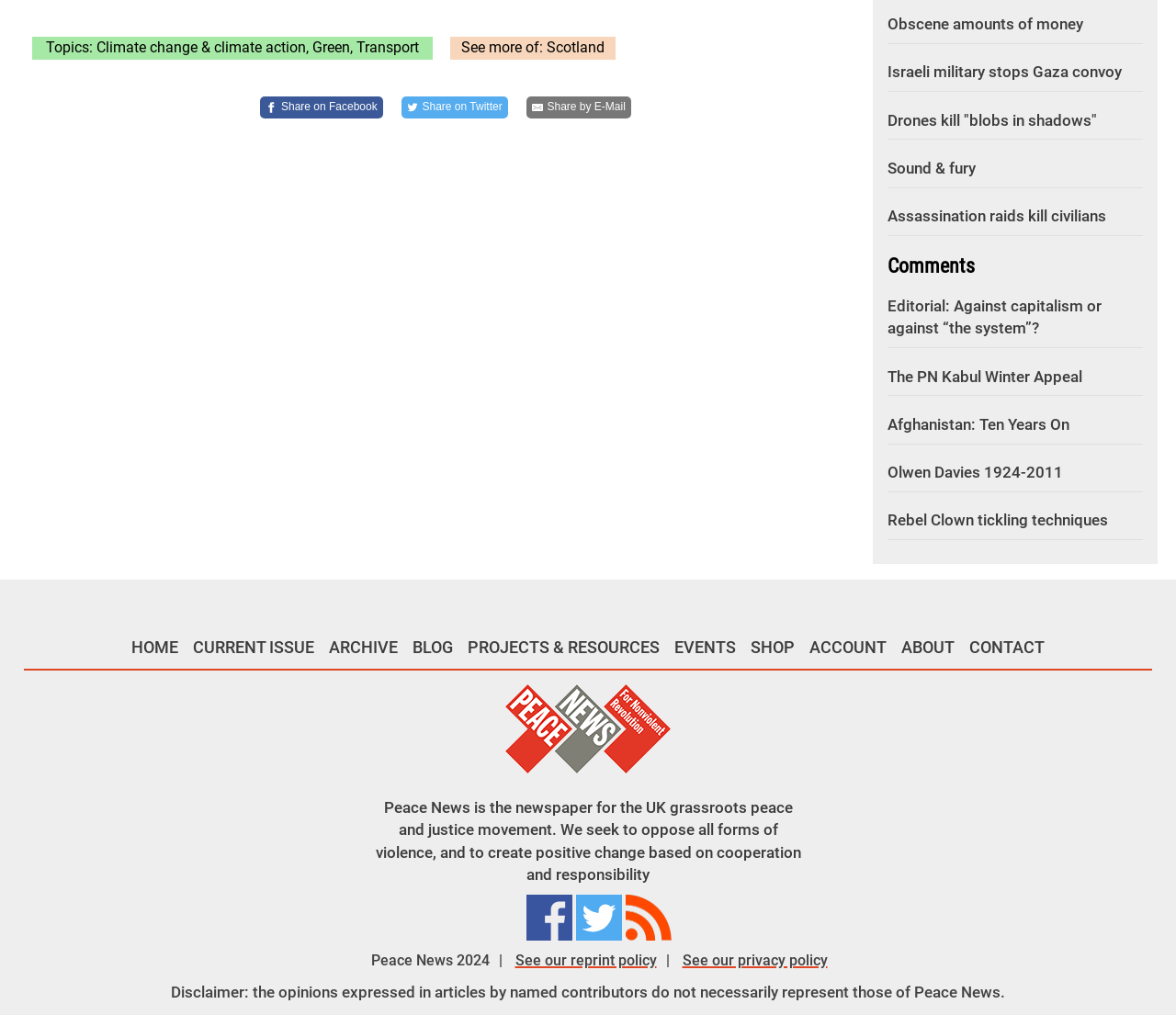Identify the bounding box of the UI element described as follows: "alt="DIFC Academy"". Provide the coordinates as four float numbers in the range of 0 to 1 [left, top, right, bottom].

None